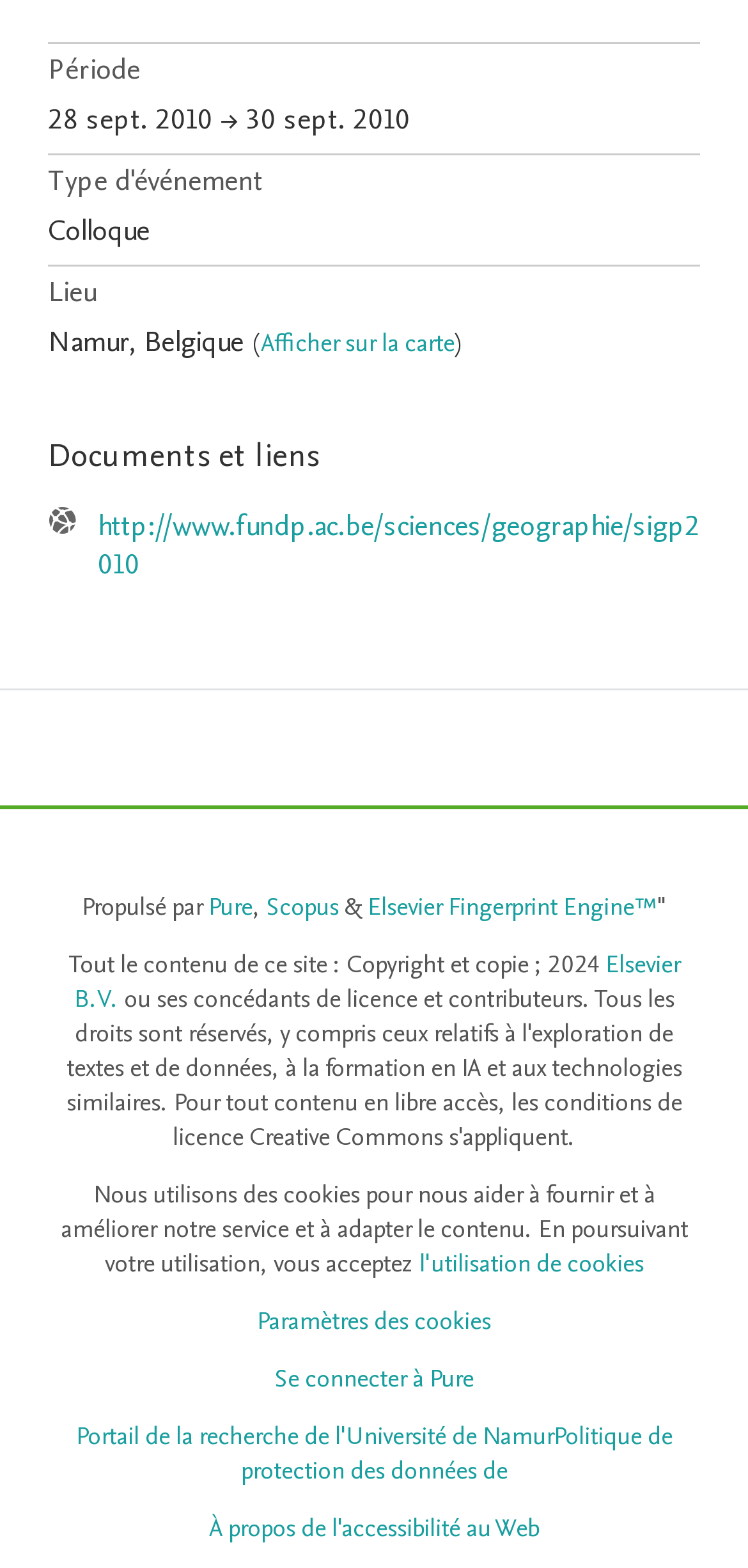Given the description "Elsevier B.V.", provide the bounding box coordinates of the corresponding UI element.

[0.099, 0.605, 0.909, 0.649]